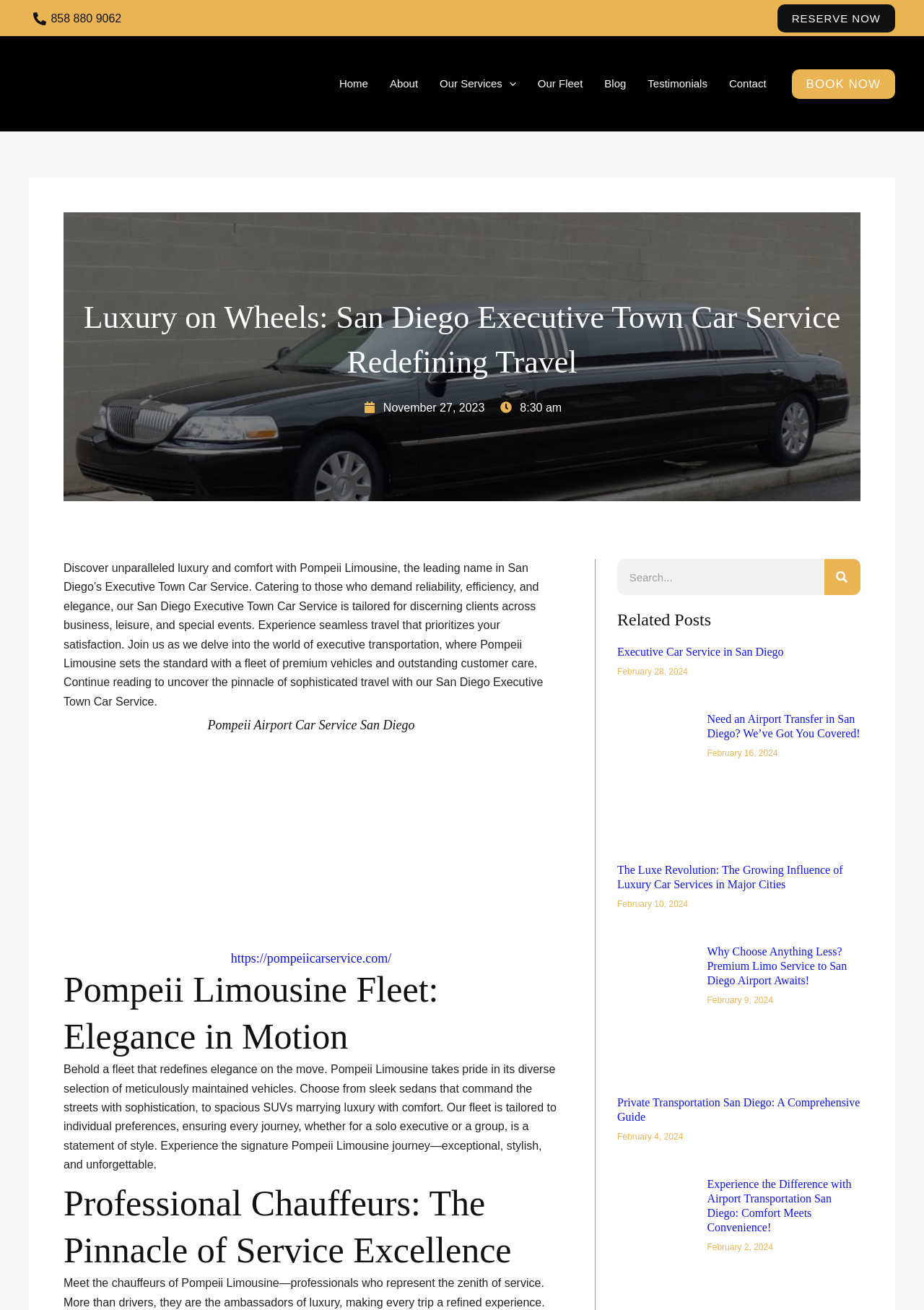Identify the bounding box coordinates of the region that should be clicked to execute the following instruction: "Click BOOK NOW".

[0.857, 0.053, 0.969, 0.075]